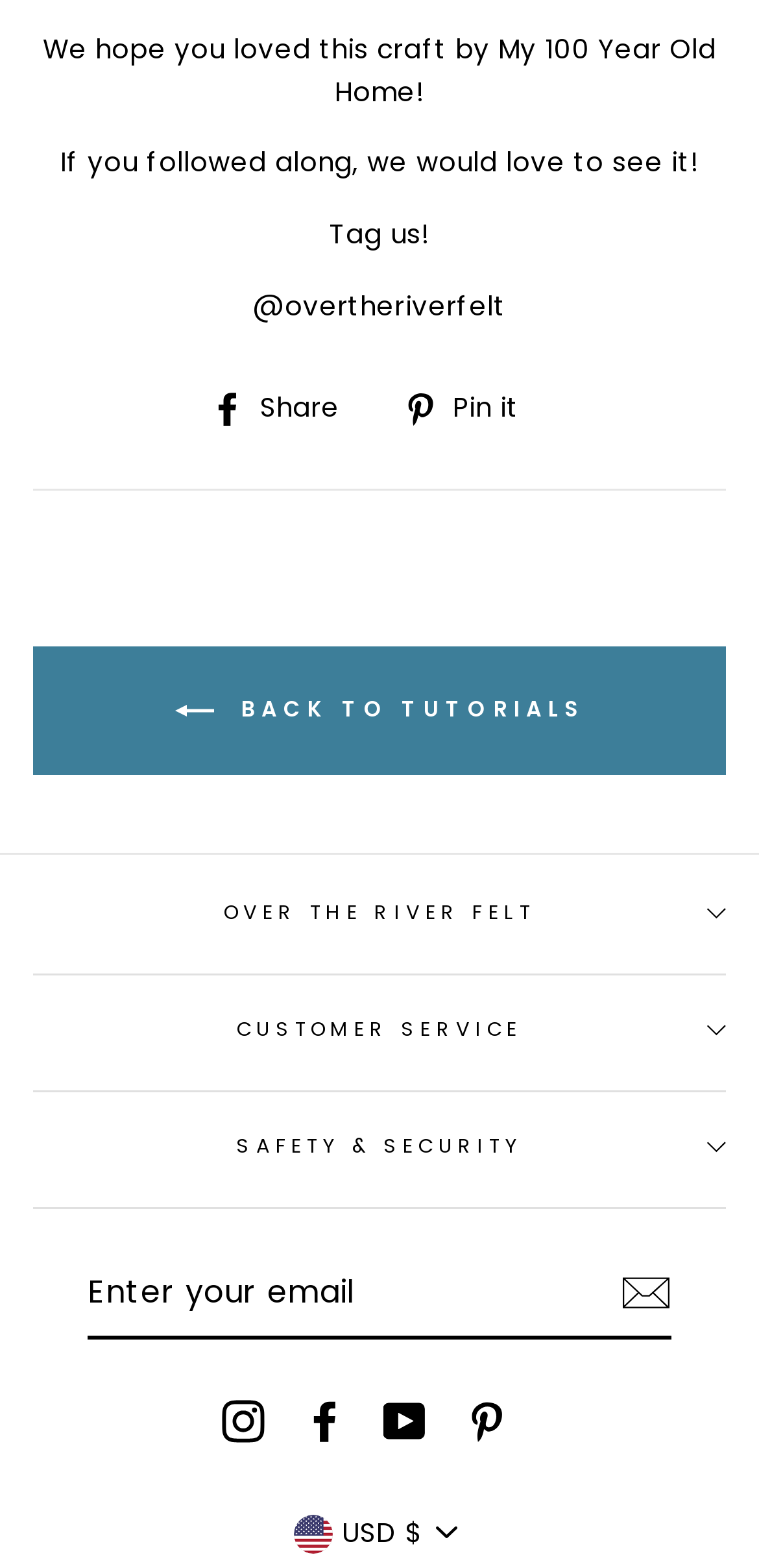Using the format (top-left x, top-left y, bottom-right x, bottom-right y), provide the bounding box coordinates for the described UI element. All values should be floating point numbers between 0 and 1: Back to Tutorials

[0.044, 0.412, 0.956, 0.494]